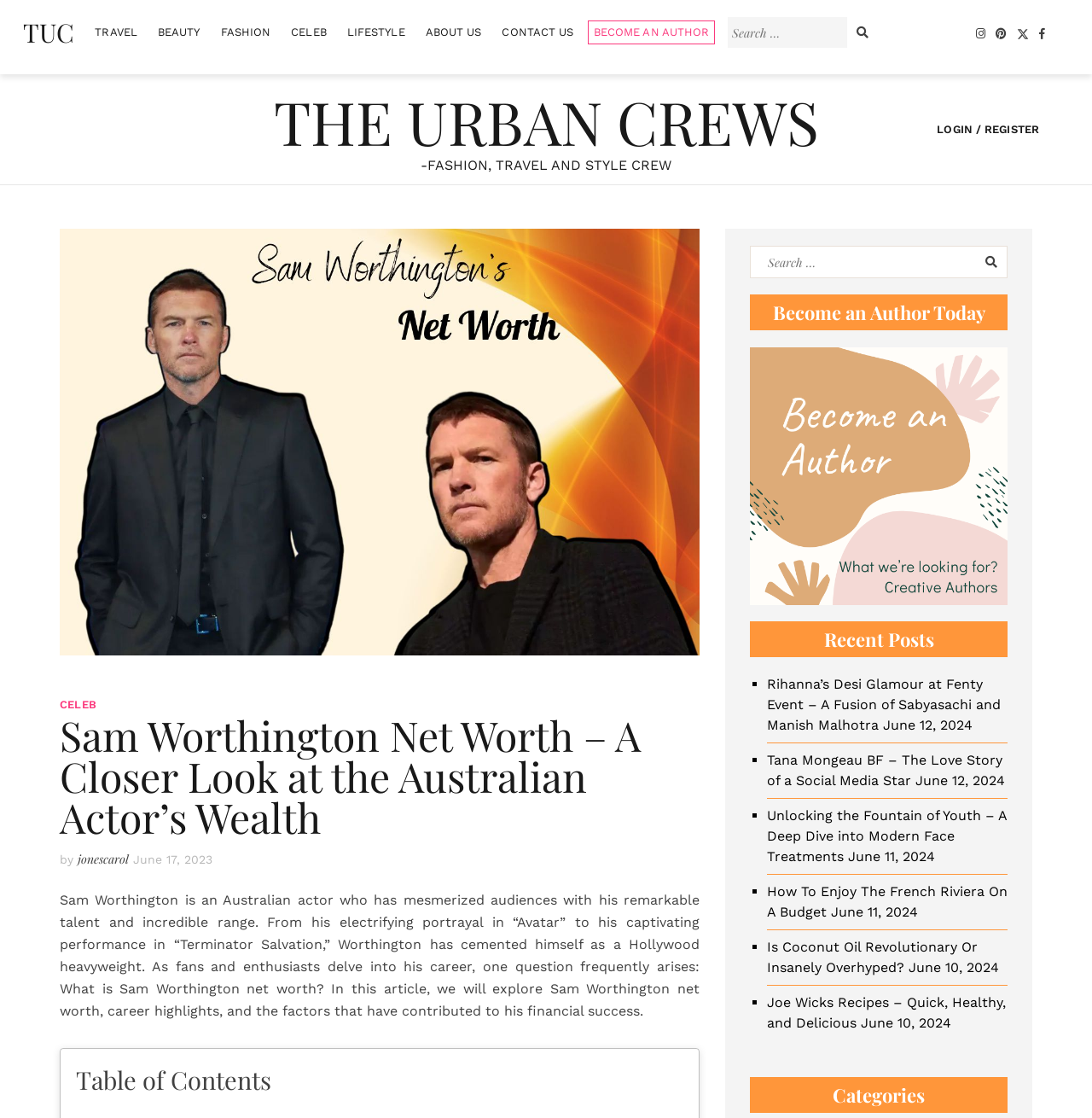Identify the bounding box coordinates of the area you need to click to perform the following instruction: "Click the 'Contact' link".

None